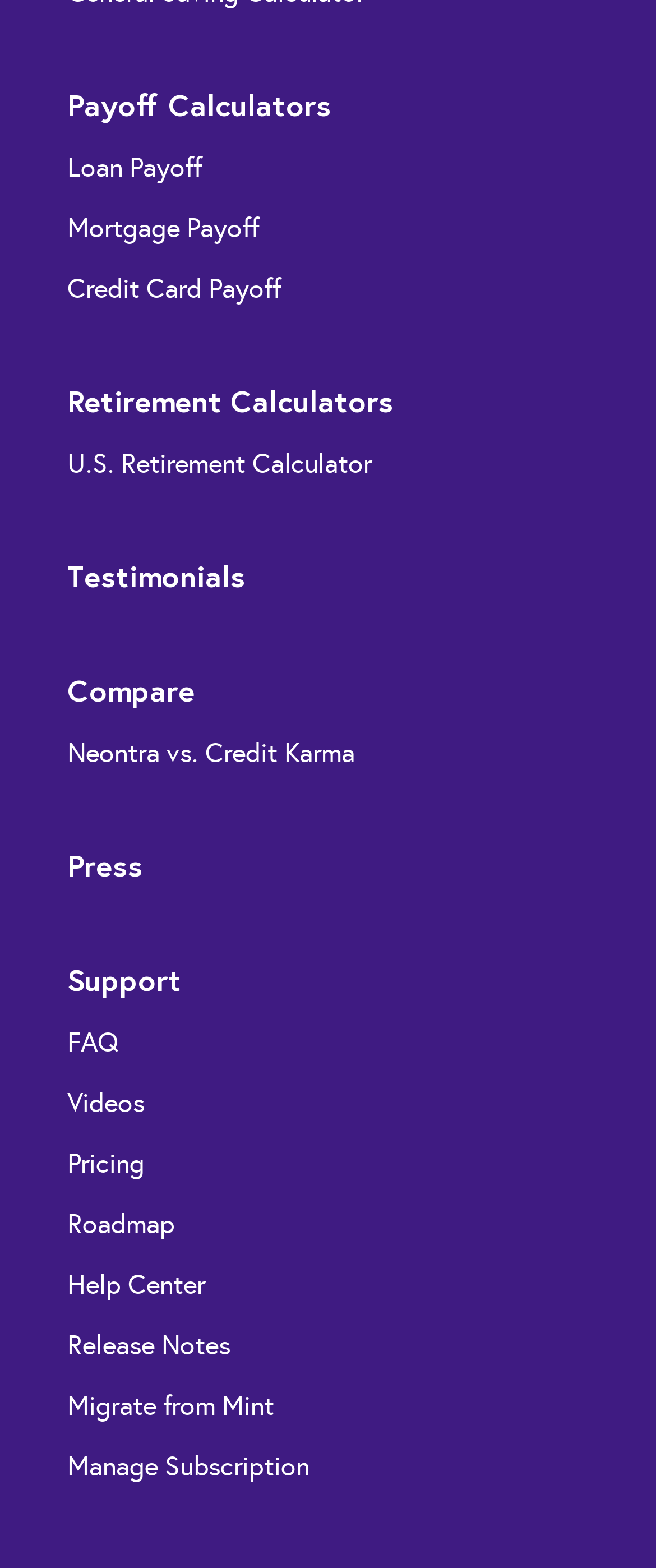Given the description "Migrate from Mint", provide the bounding box coordinates of the corresponding UI element.

[0.103, 0.885, 0.518, 0.91]